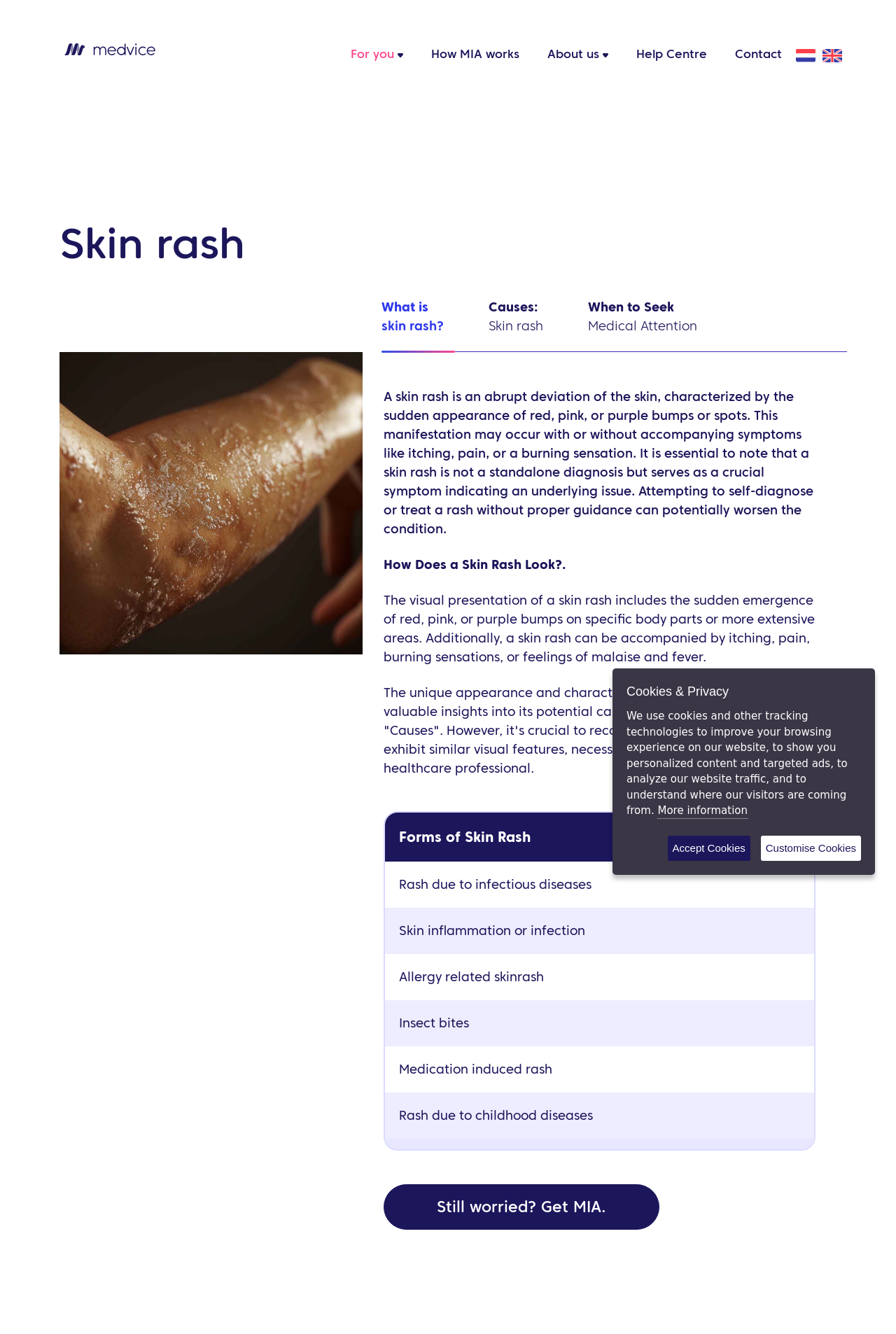What are the forms of skin rash?
Based on the image, provide a one-word or brief-phrase response.

Rash due to infectious diseases, etc.